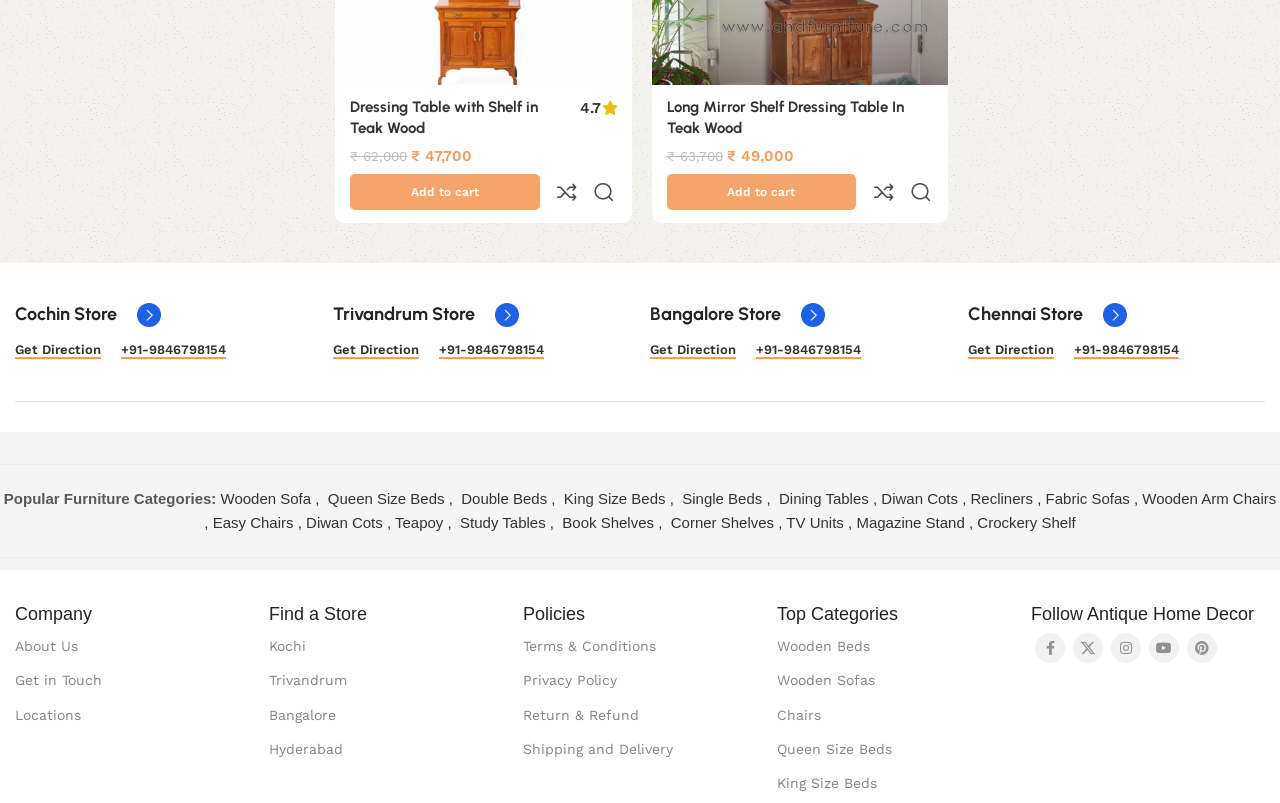Determine the bounding box coordinates for the HTML element mentioned in the following description: "Agra". The coordinates should be a list of four floats ranging from 0 to 1, represented as [left, top, right, bottom].

[0.104, 0.895, 0.129, 0.916]